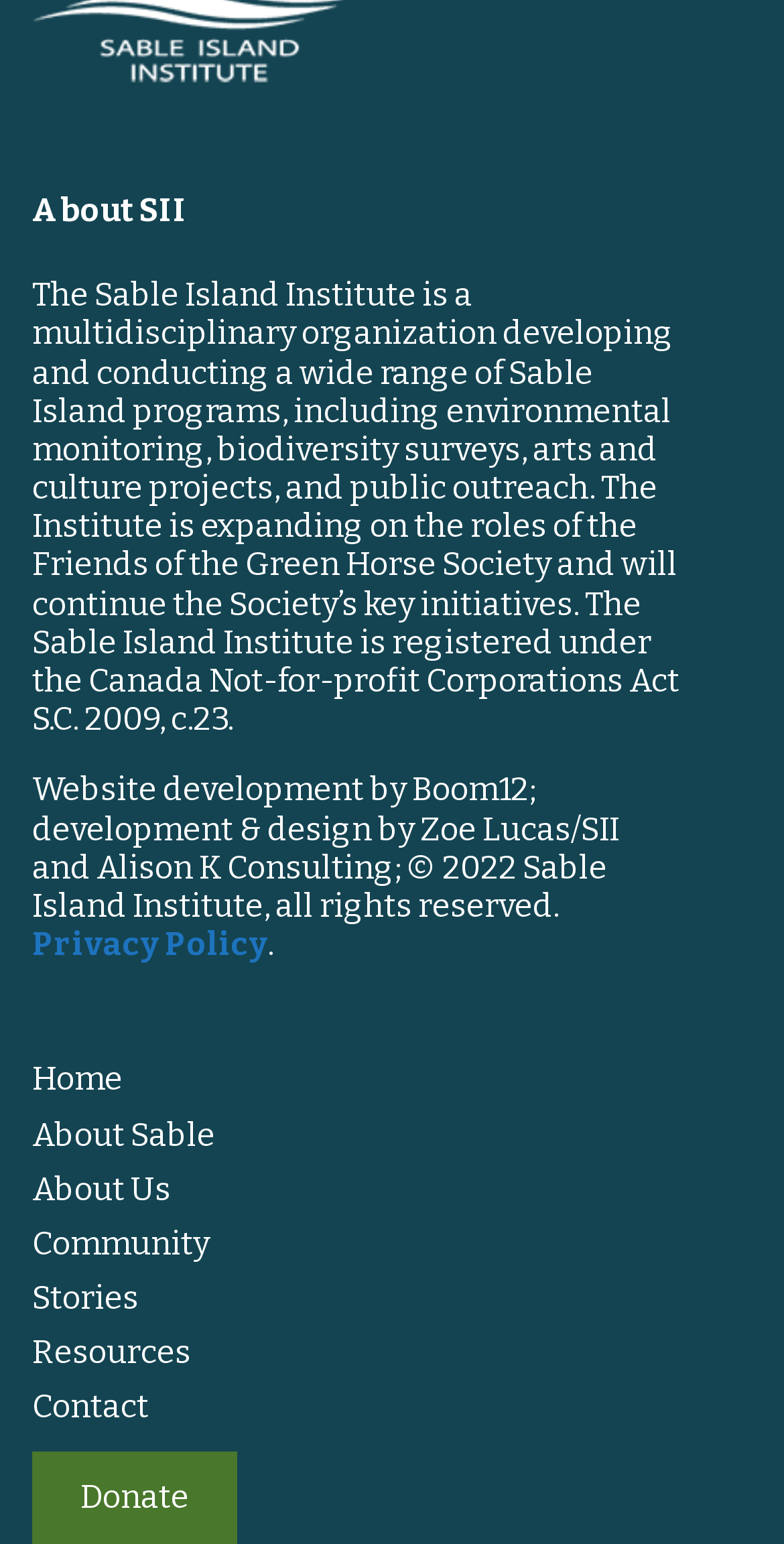Locate the bounding box coordinates of the element that needs to be clicked to carry out the instruction: "Click on Ayoa". The coordinates should be given as four float numbers ranging from 0 to 1, i.e., [left, top, right, bottom].

None